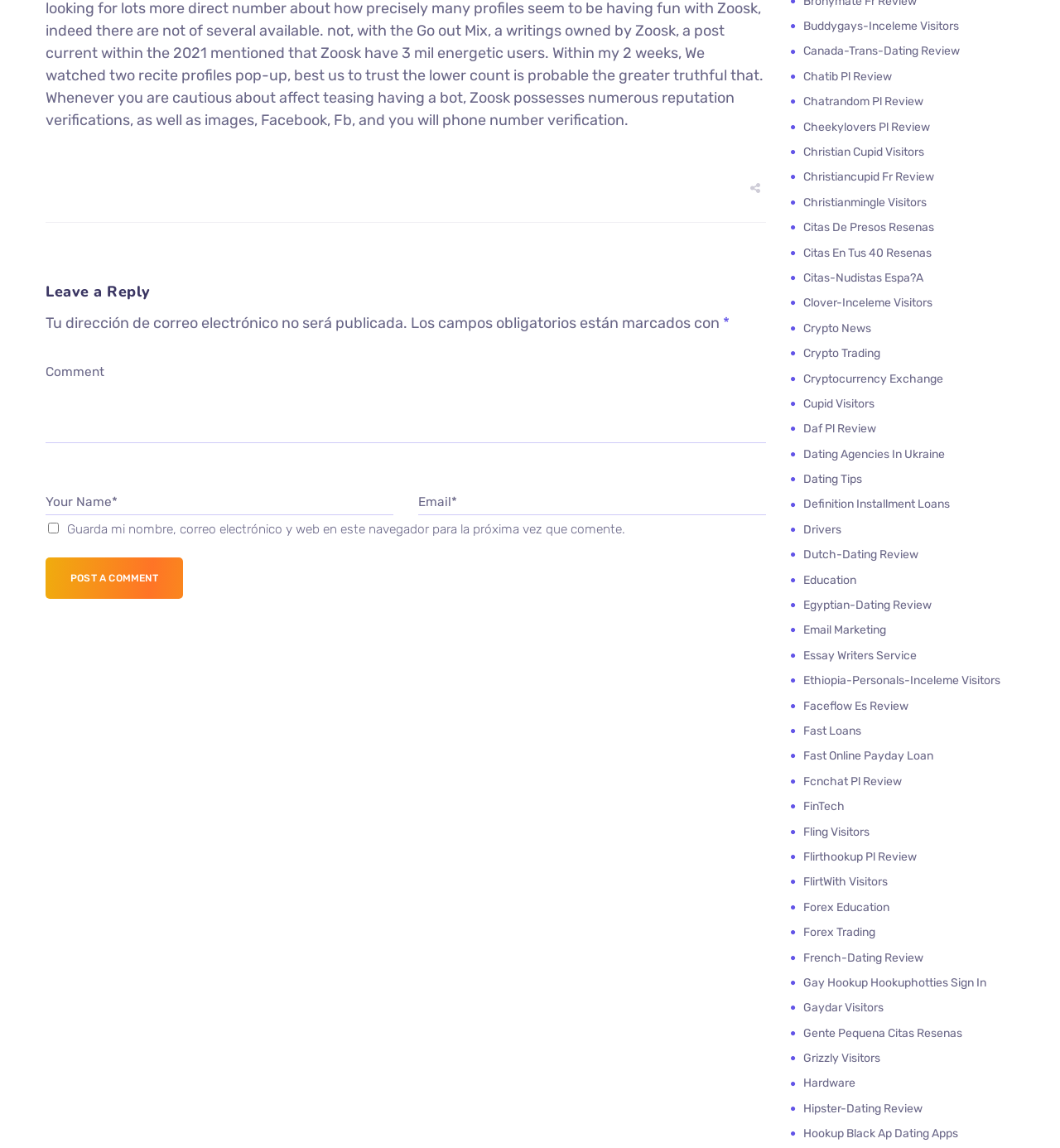Please determine the bounding box coordinates for the element that should be clicked to follow these instructions: "Leave a reply".

[0.043, 0.245, 0.723, 0.264]